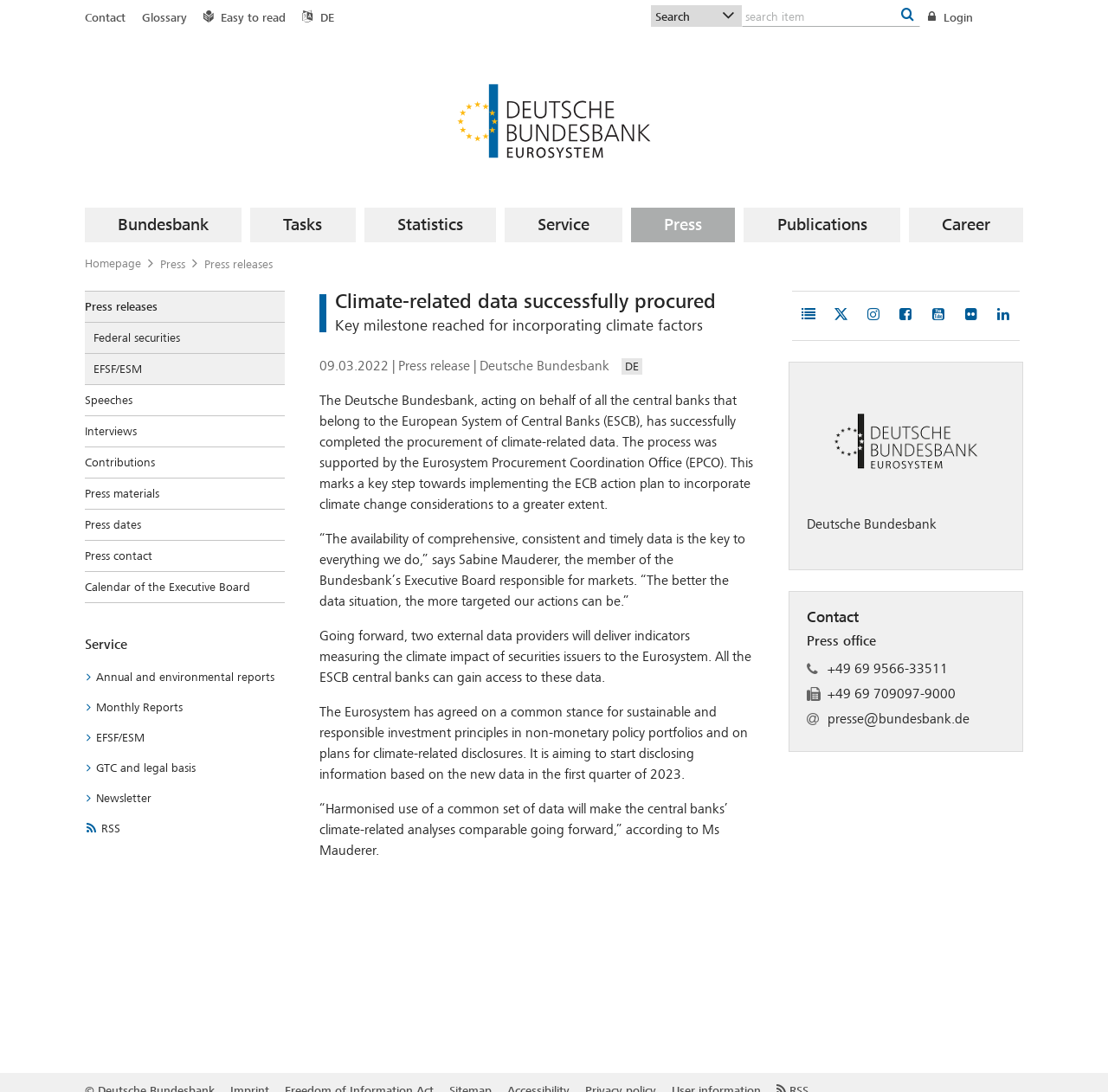Please examine the image and provide a detailed answer to the question: What is the phone number of the press office?

I found the phone number of the press office at the bottom of the webpage, in the 'Contact' section, which provides the contact information for the press office.